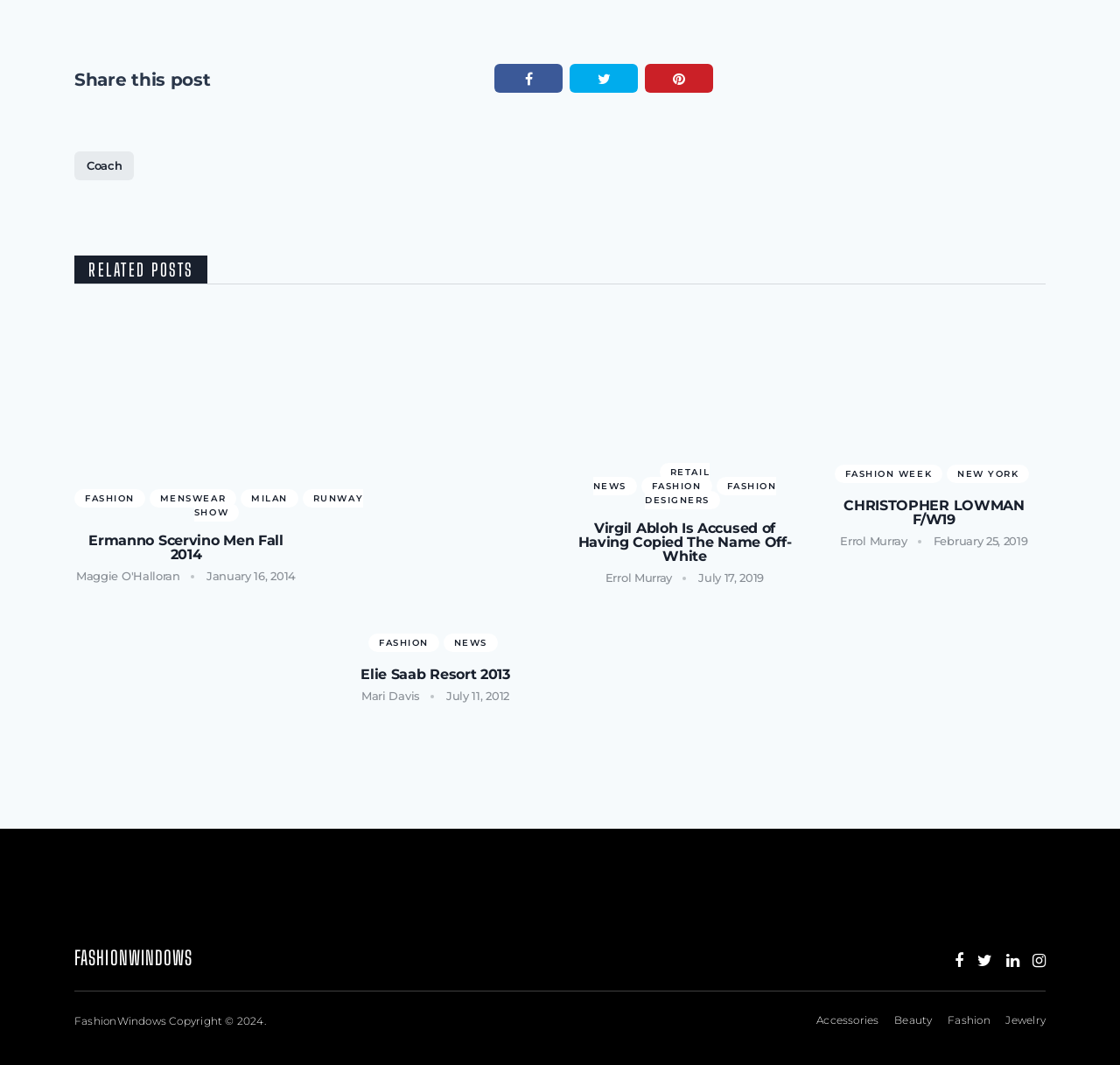Determine the bounding box coordinates for the clickable element required to fulfill the instruction: "Visit FashionWindows". Provide the coordinates as four float numbers between 0 and 1, i.e., [left, top, right, bottom].

[0.066, 0.888, 0.172, 0.91]